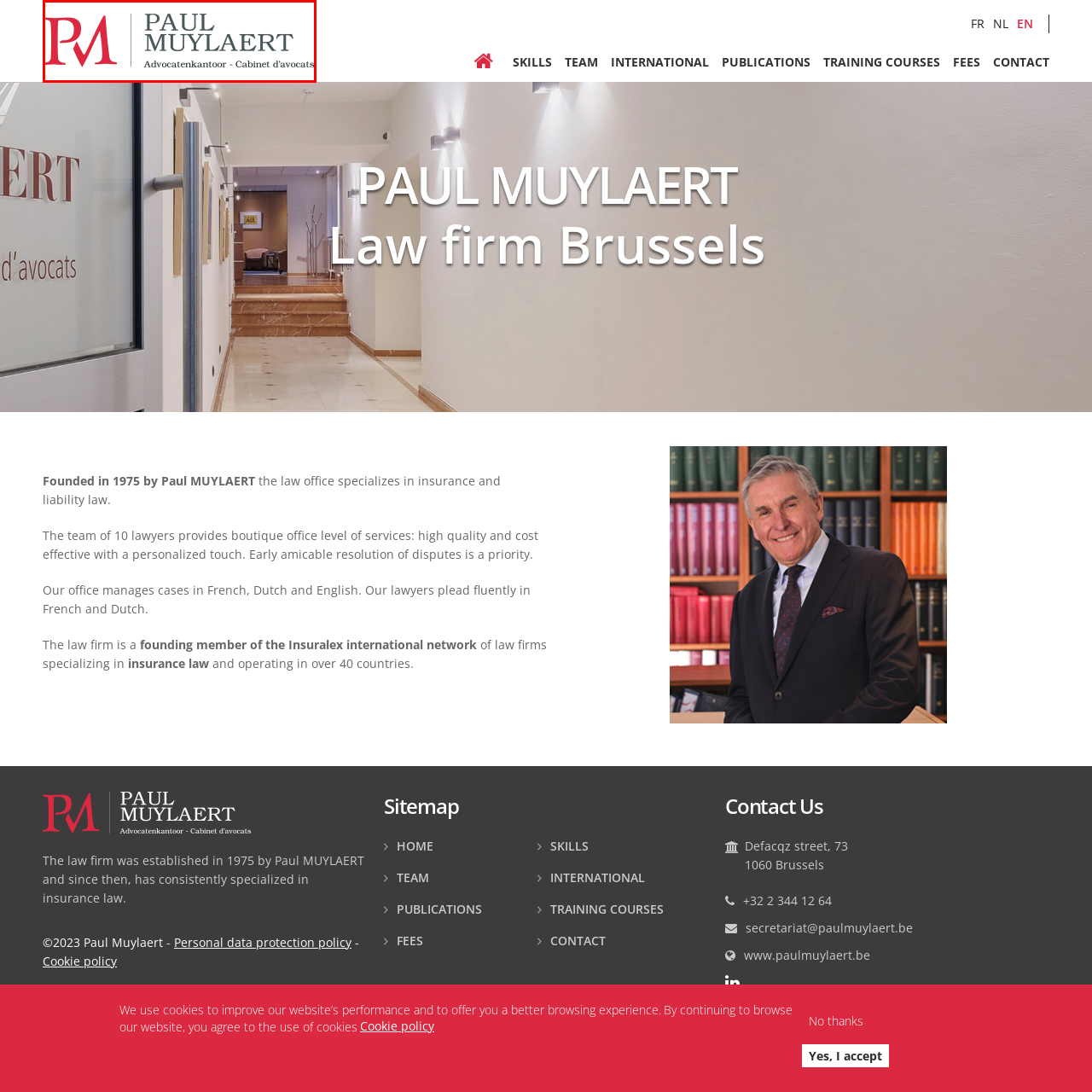Create a thorough description of the image portion outlined in red.

The image features the logo and branding for the law firm "Paul Muylaert," which is designed with a sleek and professional aesthetic. The prominent "PM" initials are styled in a bold, red font, while the full name "PAUL MUYLAERT" appears alongside it in a more understated grey typeface. Underneath the name, the phrase "Advocatenkantoor - Cabinet d'avocats" highlights the firm’s designation as a legal office, indicating its dual linguistic offerings in Dutch and French. This branding effectively conveys the firm's professionalism and its focus on insurance and liability law.